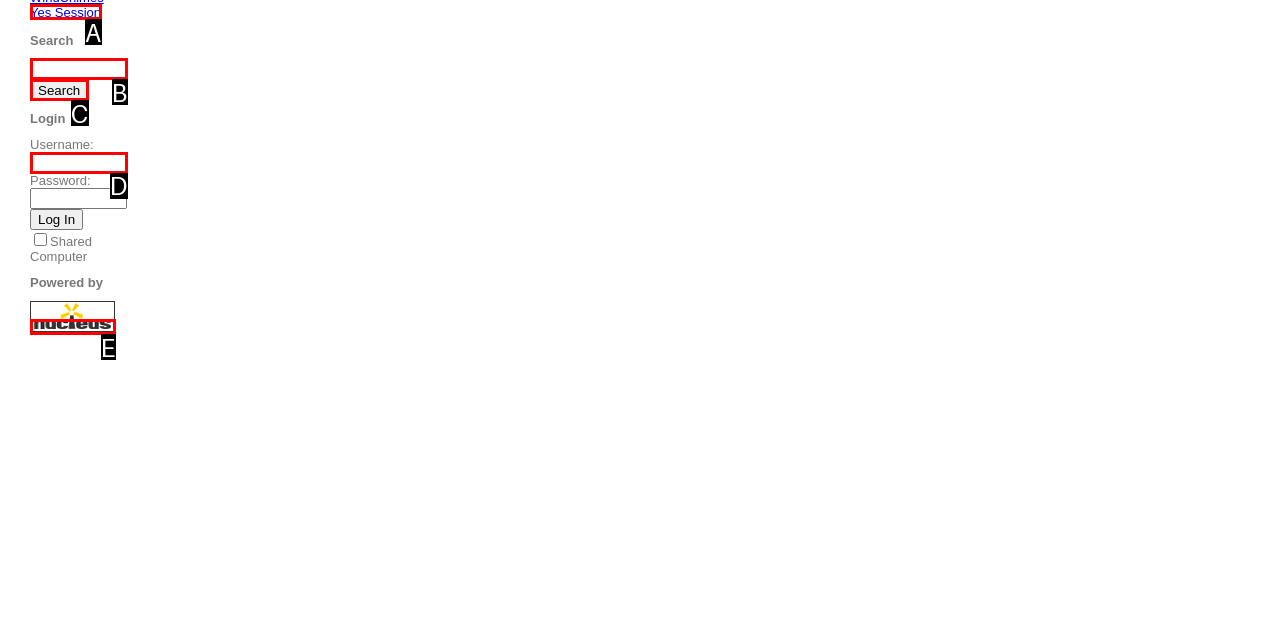Determine which HTML element best suits the description: Yes Session. Reply with the letter of the matching option.

A